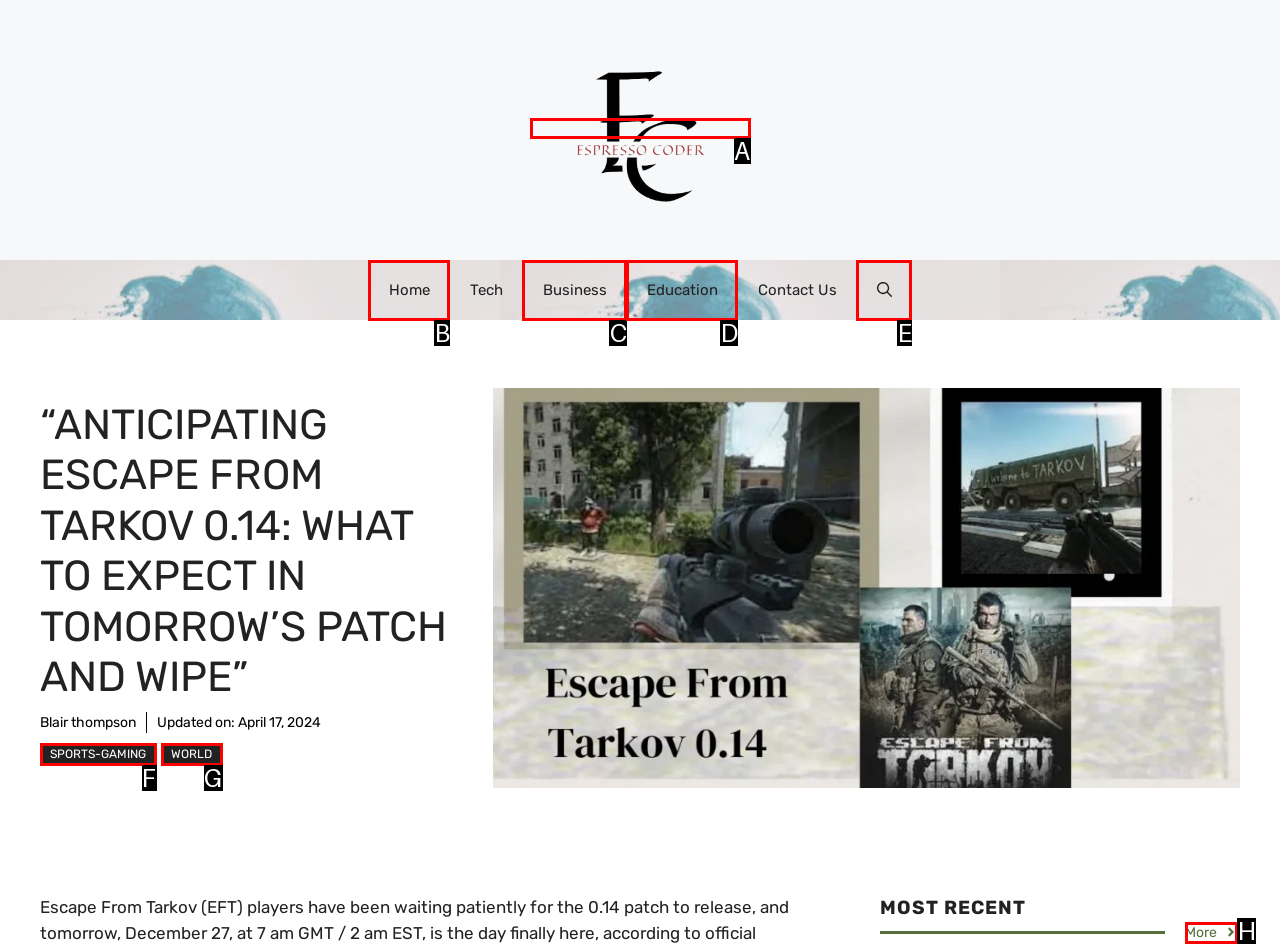Select the appropriate HTML element to click for the following task: see more recent articles
Answer with the letter of the selected option from the given choices directly.

H